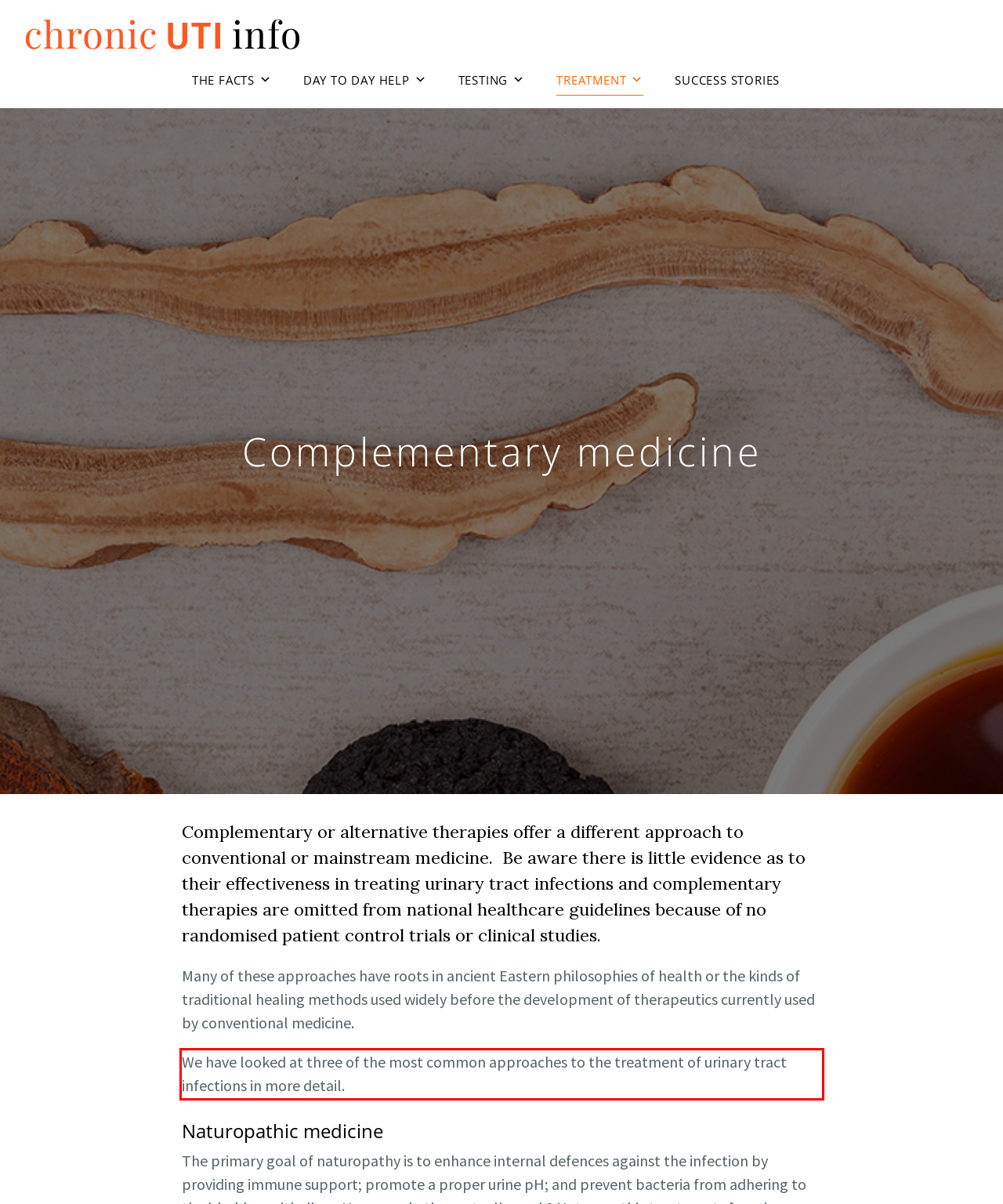Please perform OCR on the UI element surrounded by the red bounding box in the given webpage screenshot and extract its text content.

We have looked at three of the most common approaches to the treatment of urinary tract infections in more detail.